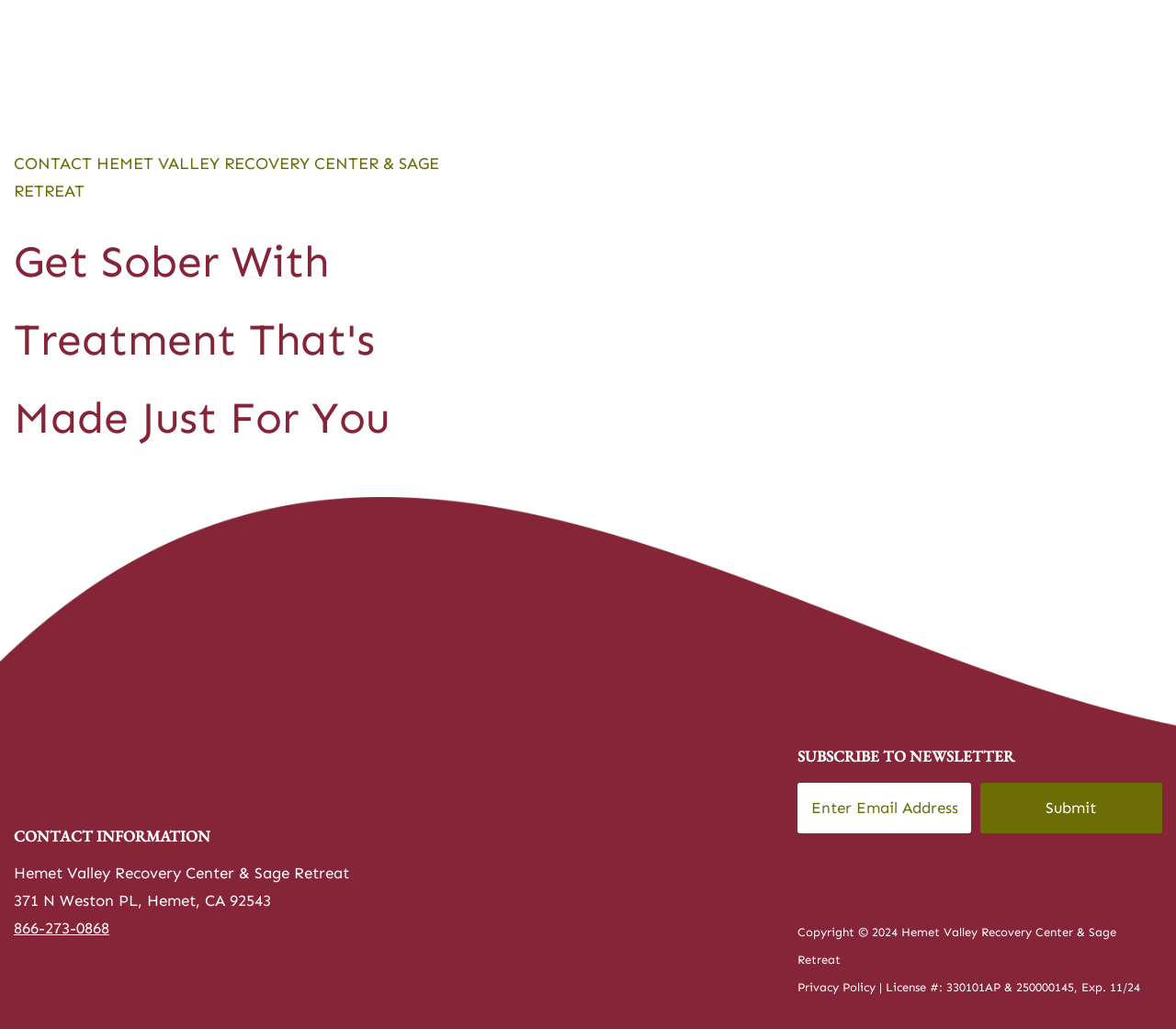Based on the description "<img width="45" height="34" src="/wp-content/uploads/2020/10/webconsuls.png">", find the bounding box of the specified UI element.

[0.012, 0.946, 0.039, 0.973]